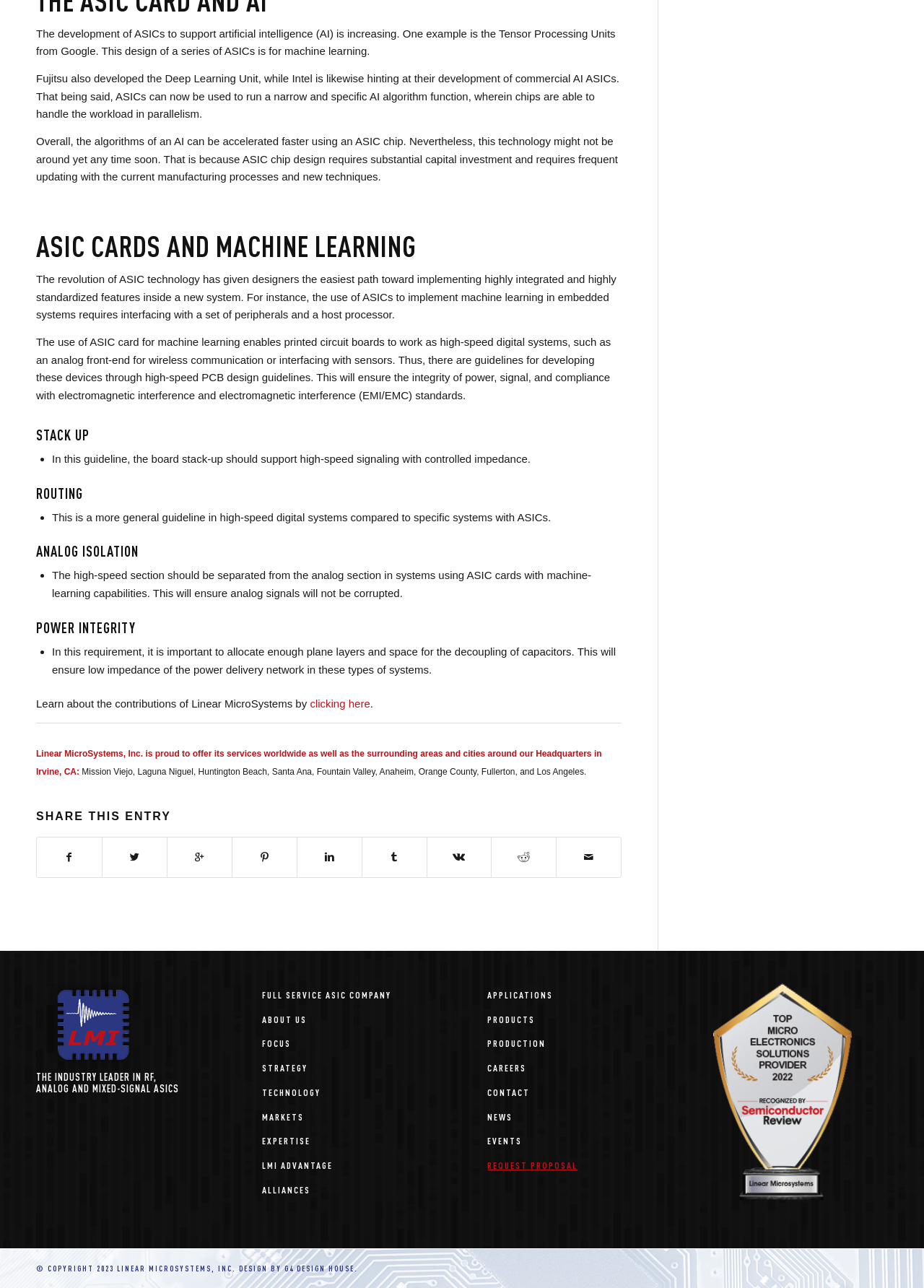Answer the question below with a single word or a brief phrase: 
What is the topic of the article mentioned on the webpage?

ASICs and machine learning